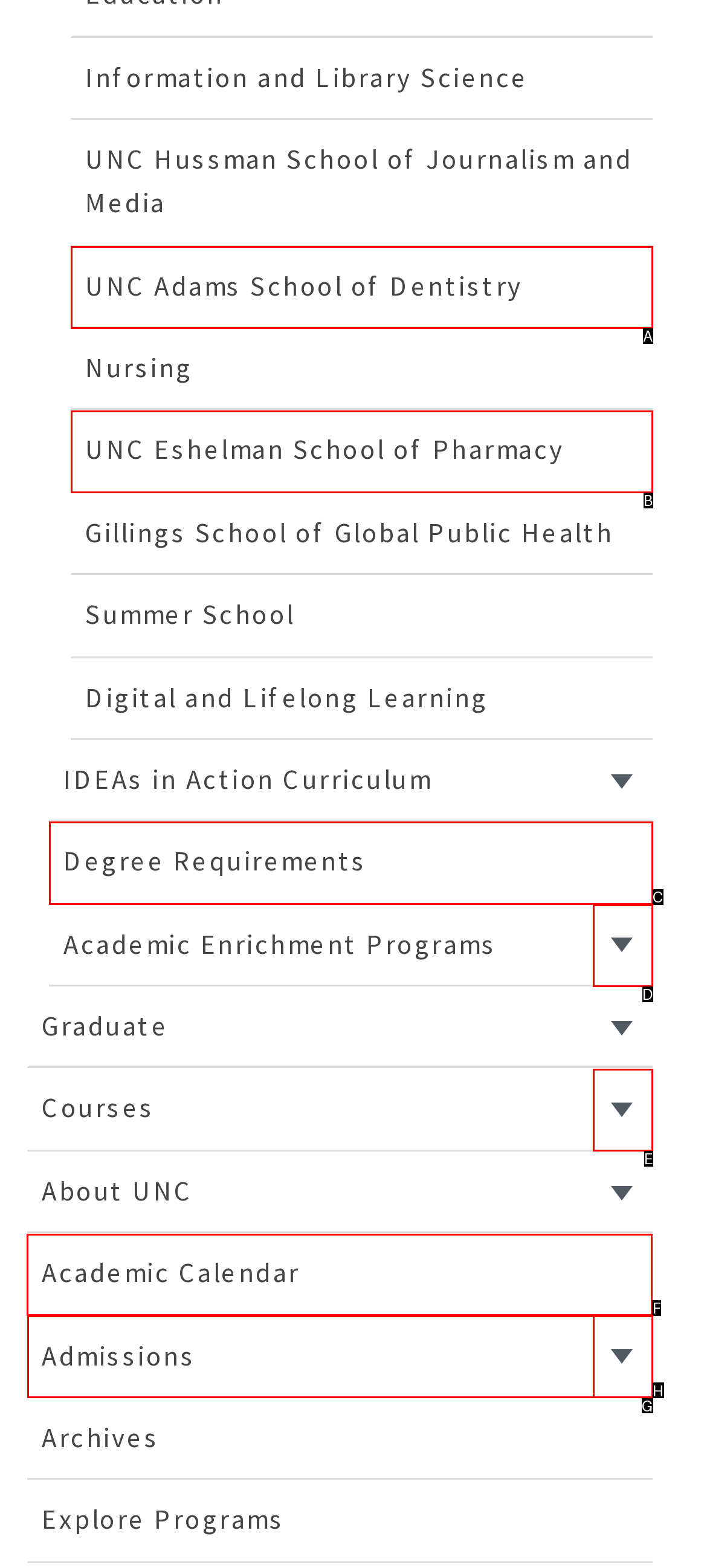Select the correct UI element to click for this task: Check Academic Calendar.
Answer using the letter from the provided options.

F